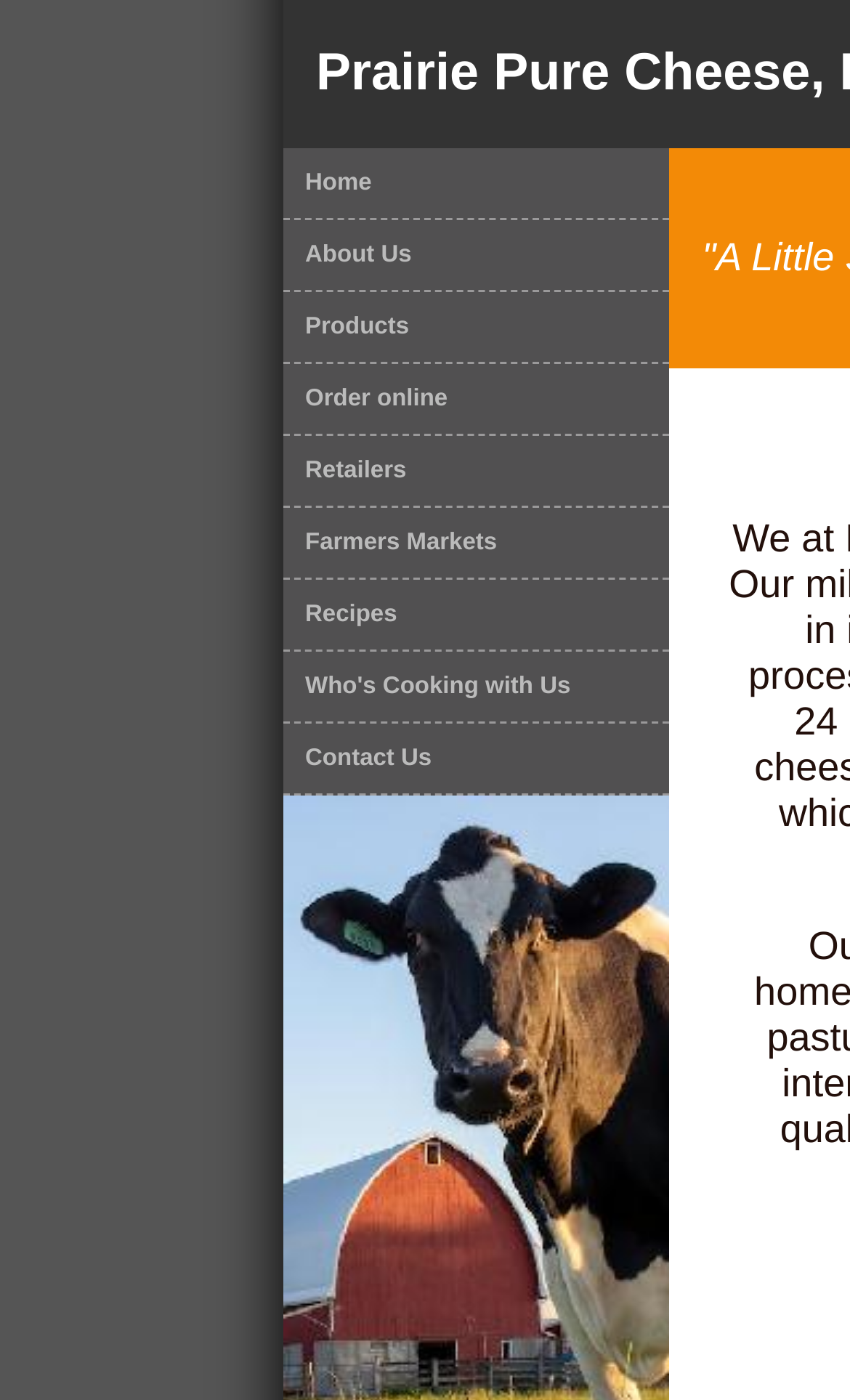Answer the question below using just one word or a short phrase: 
How many menu items are there?

9